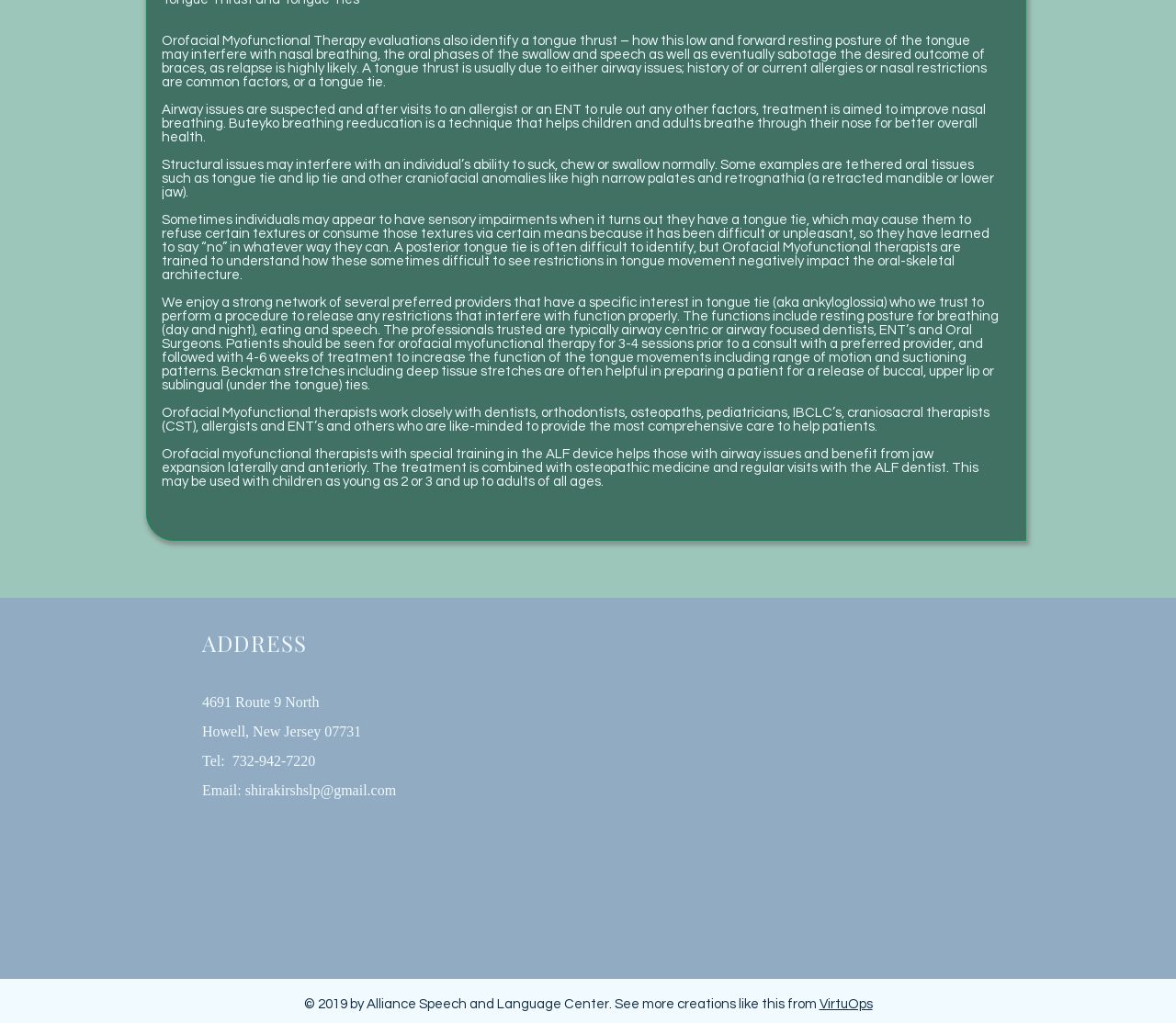What is the purpose of Orofacial Myofunctional Therapy?
Based on the screenshot, answer the question with a single word or phrase.

To identify and treat issues with tongue posture and movement